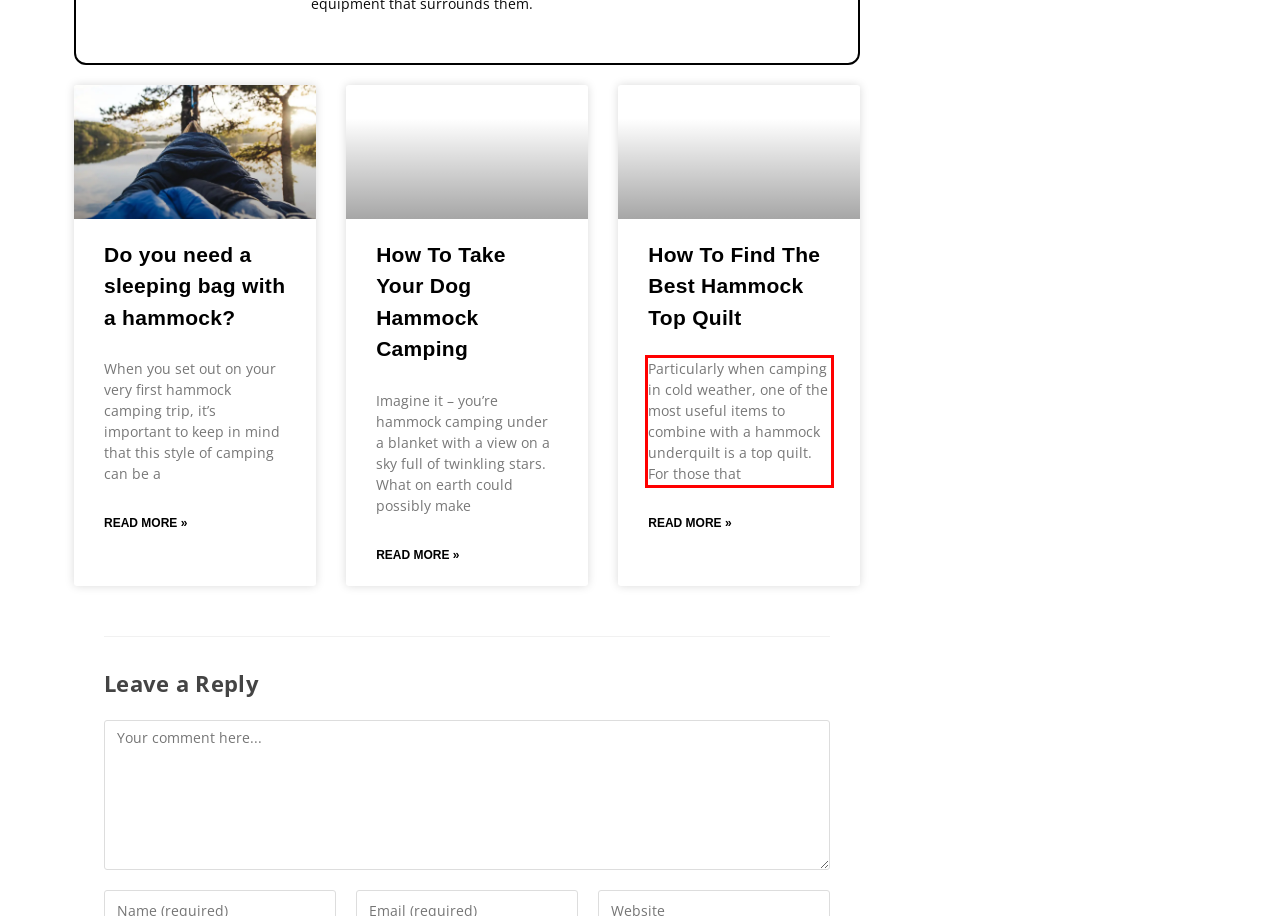Please use OCR to extract the text content from the red bounding box in the provided webpage screenshot.

Particularly when camping in cold weather, one of the most useful items to combine with a hammock underquilt is a top quilt. For those that